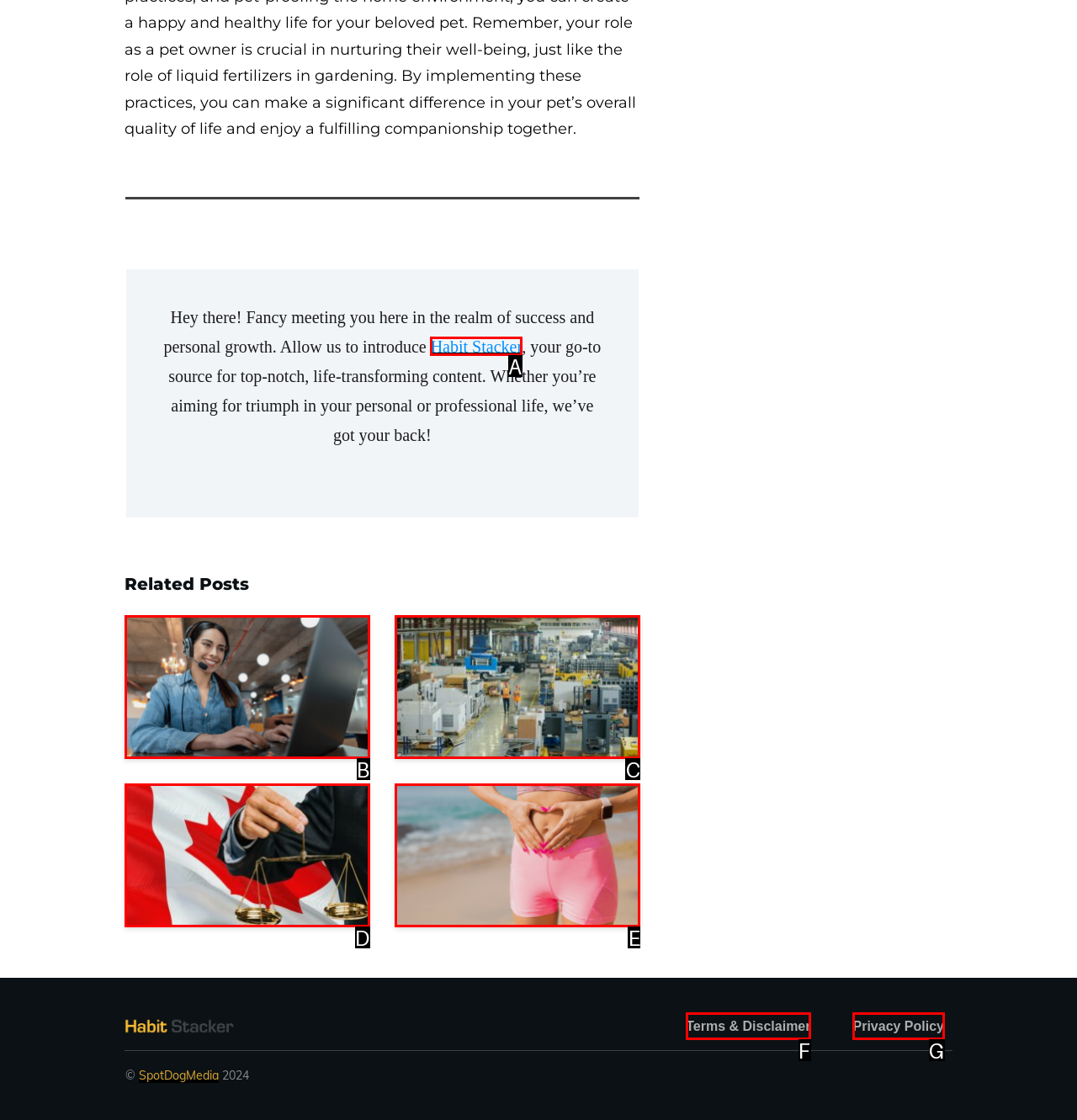Which option corresponds to the following element description: Terms & Disclaimer?
Please provide the letter of the correct choice.

F